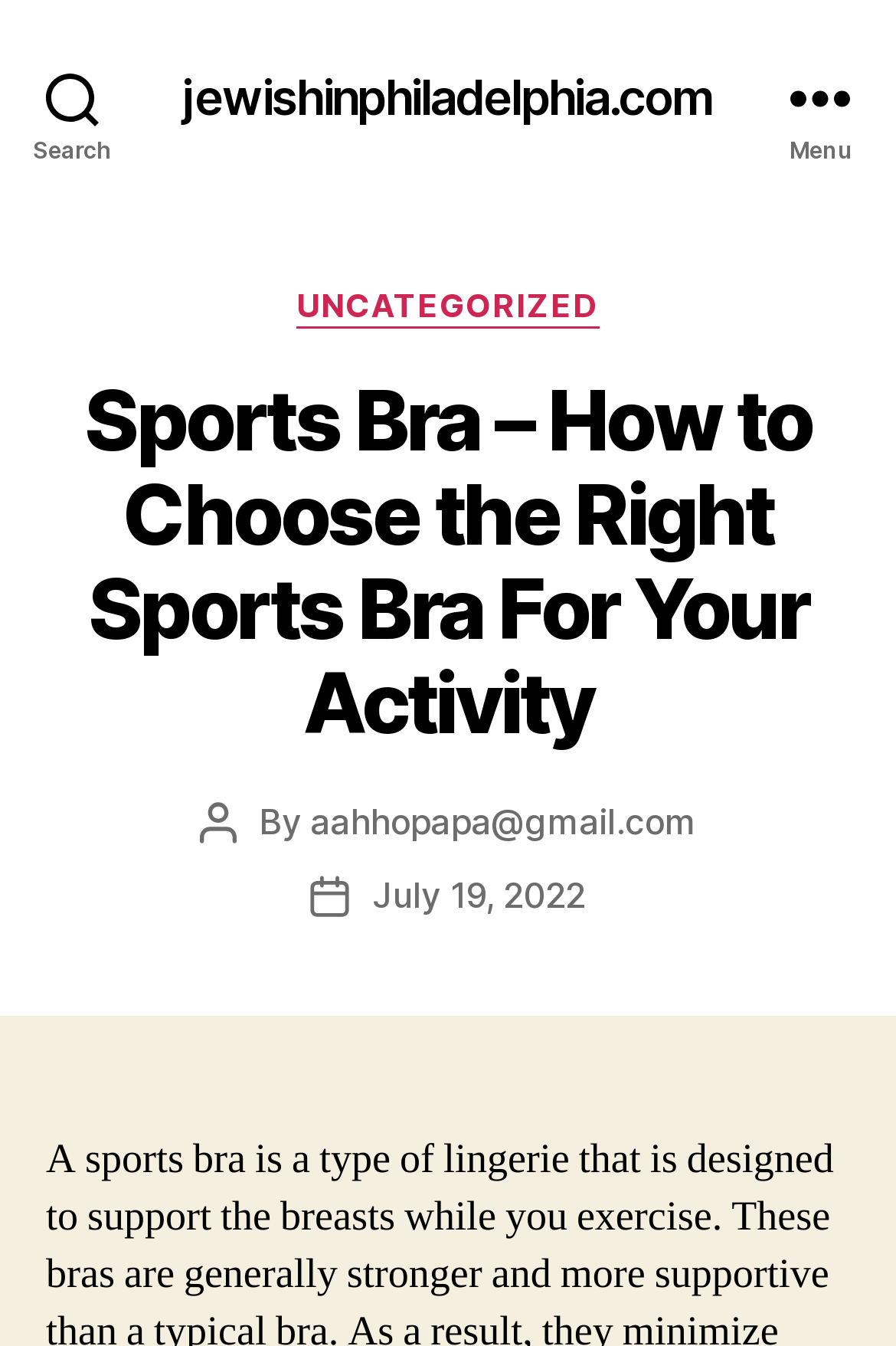Find the bounding box coordinates for the HTML element described as: "July 19, 2022". The coordinates should consist of four float values between 0 and 1, i.e., [left, top, right, bottom].

[0.416, 0.649, 0.653, 0.681]